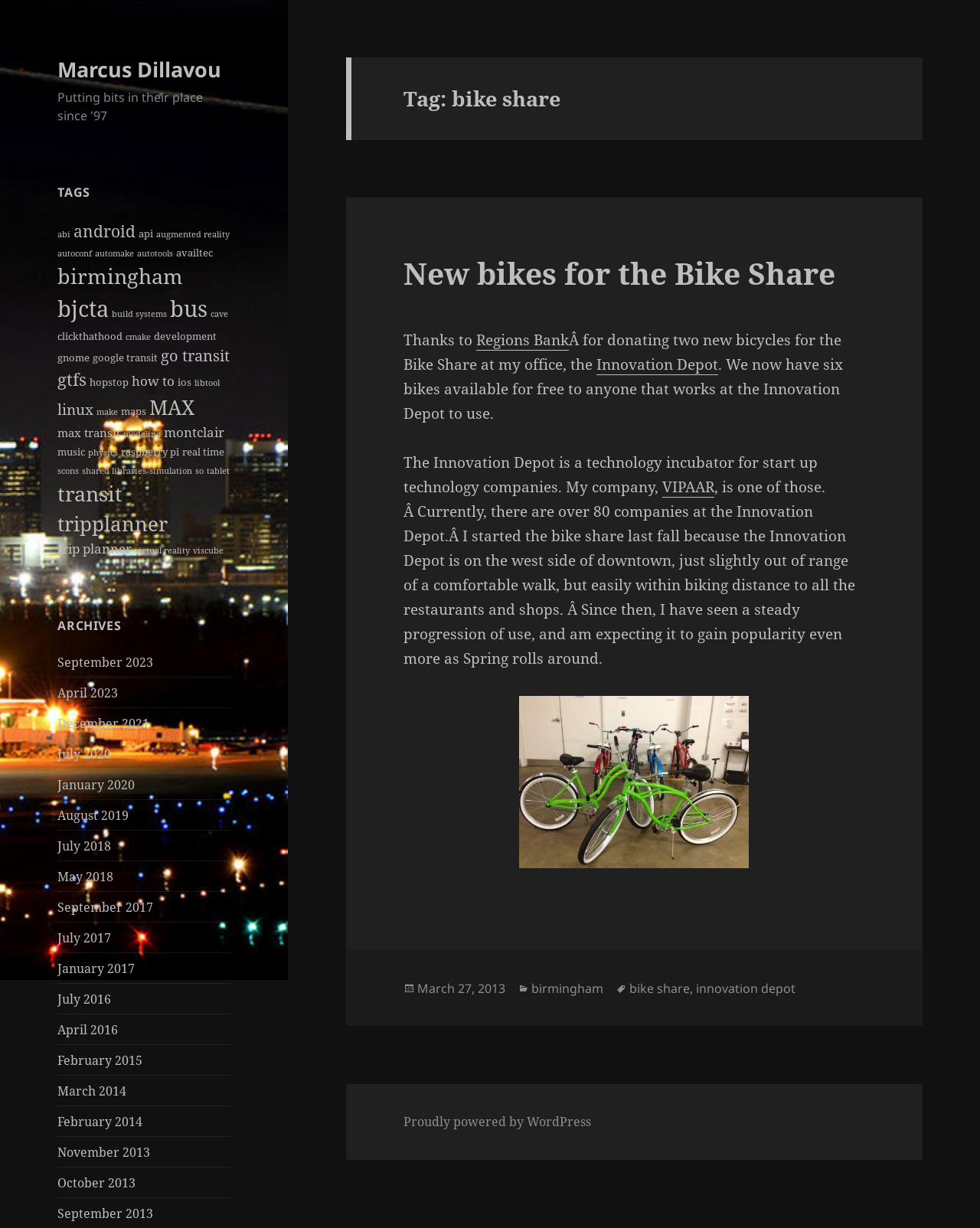Find the bounding box coordinates of the element you need to click on to perform this action: 'visit the Innovation Depot website'. The coordinates should be represented by four float values between 0 and 1, in the format [left, top, right, bottom].

[0.609, 0.289, 0.733, 0.306]